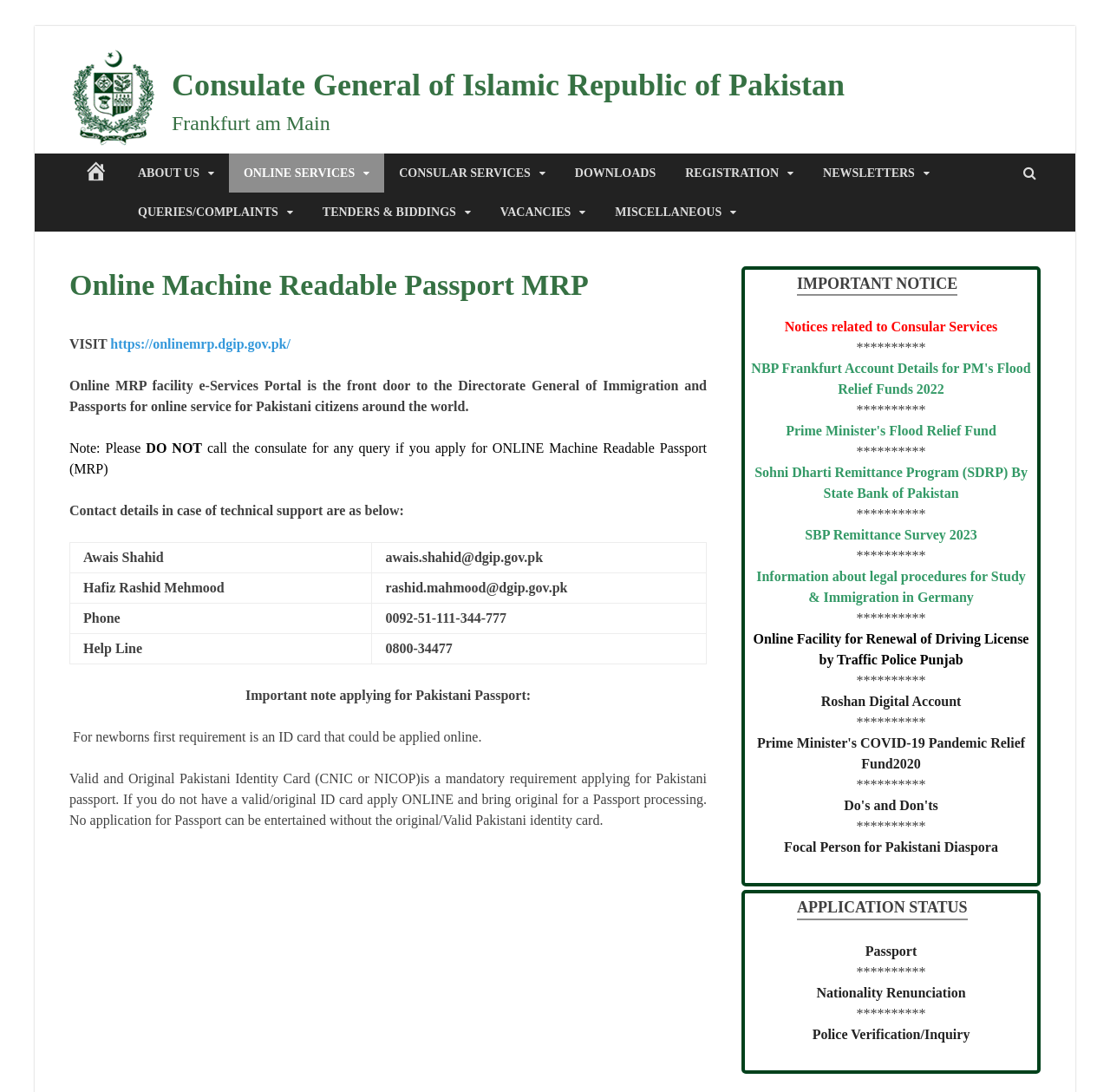What is the name of the program for remittance?
Could you answer the question in a detailed manner, providing as much information as possible?

The name of the program for remittance can be found in the link 'Sohni Dharti Remittance Program (SDRP) By State Bank of Pakistan' in the 'IMPORTANT NOTICE' section.